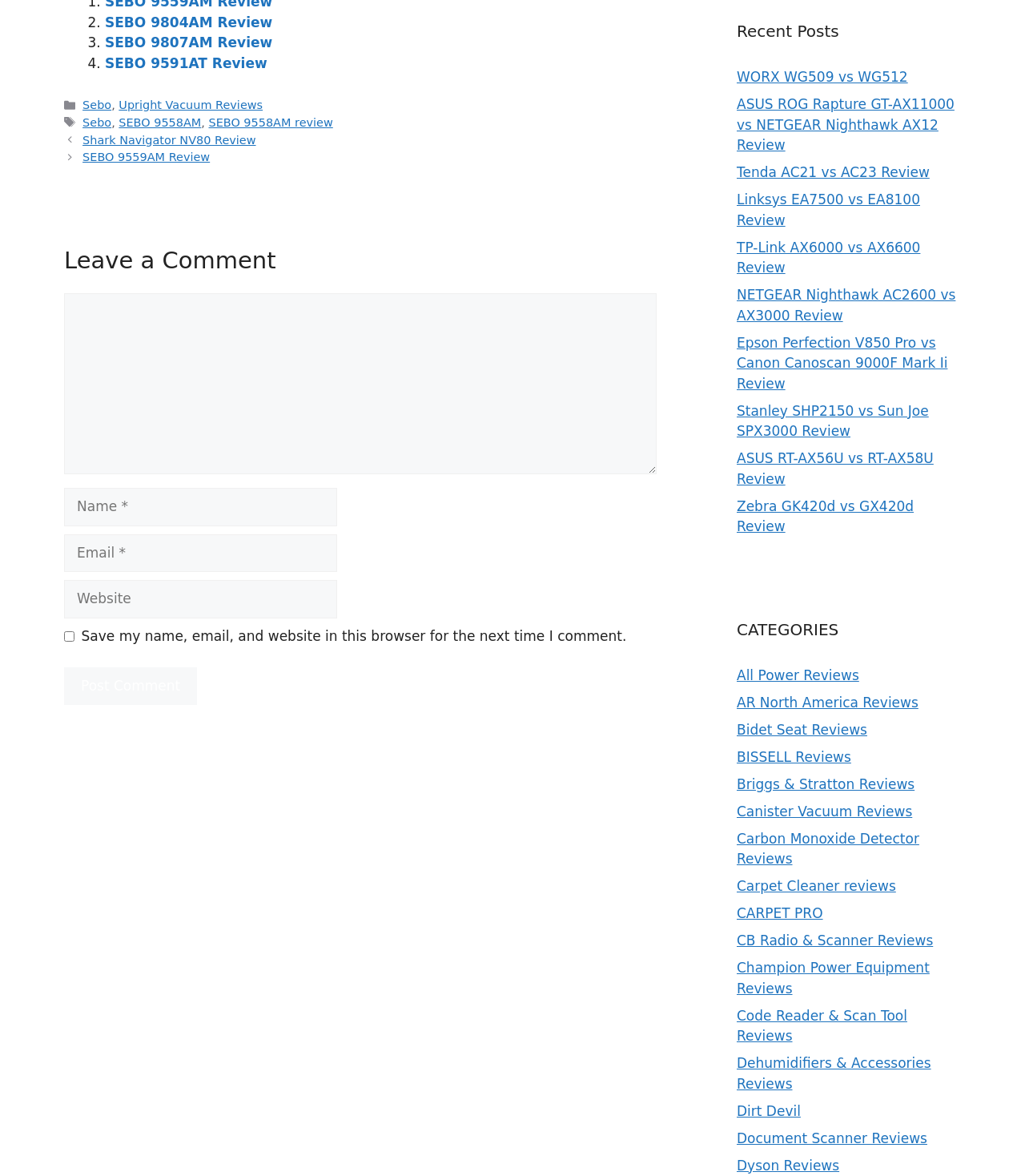Determine the bounding box coordinates of the region that needs to be clicked to achieve the task: "Leave a comment".

[0.062, 0.21, 0.641, 0.235]